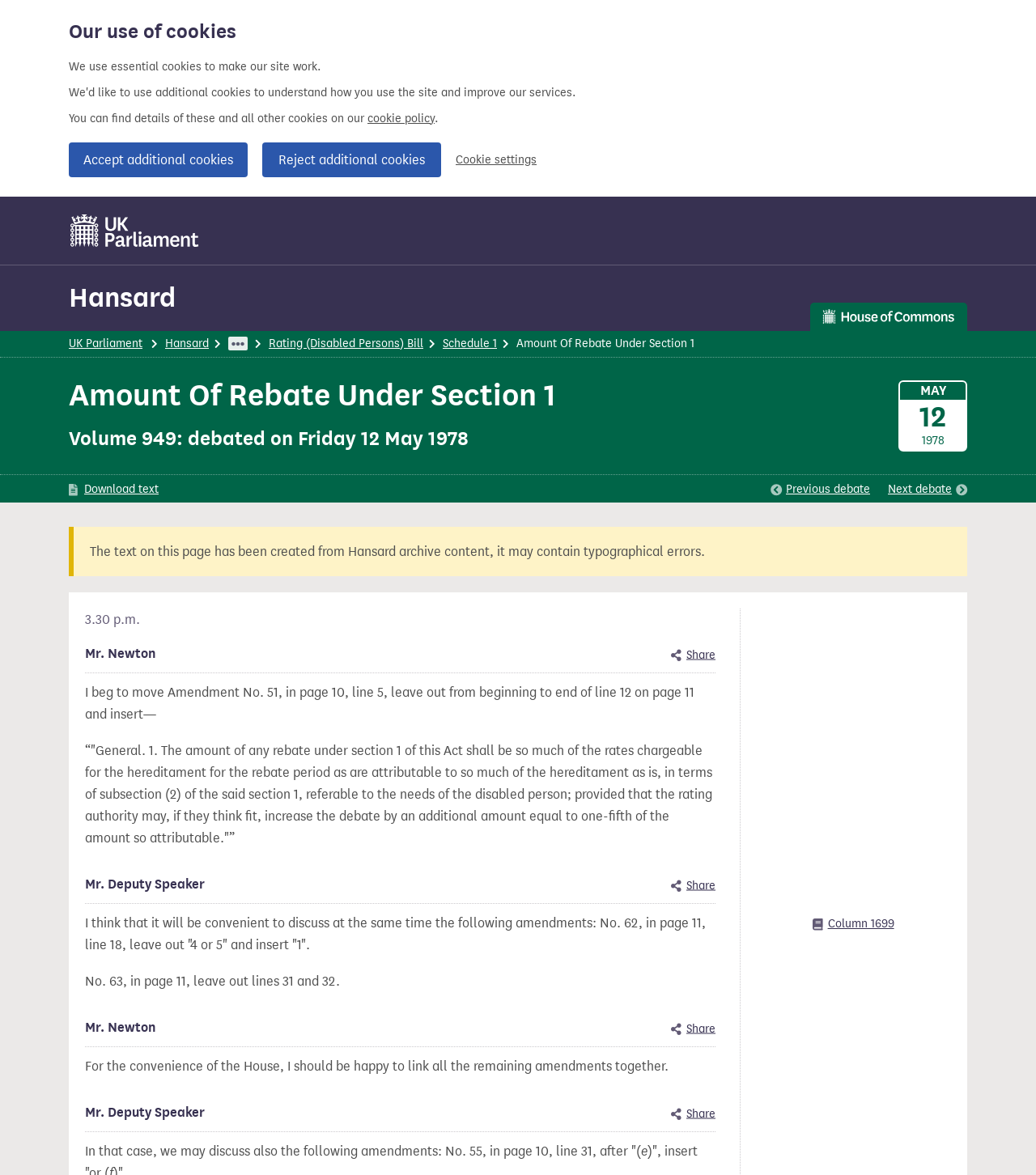Based on the image, provide a detailed response to the question:
What is the name of the bill being debated?

The question asks for the name of the bill being debated. By looking at the webpage, we can see that the link 'Rating (Disabled Persons) Bill' is present in the list of links, which suggests that it is the bill being debated.